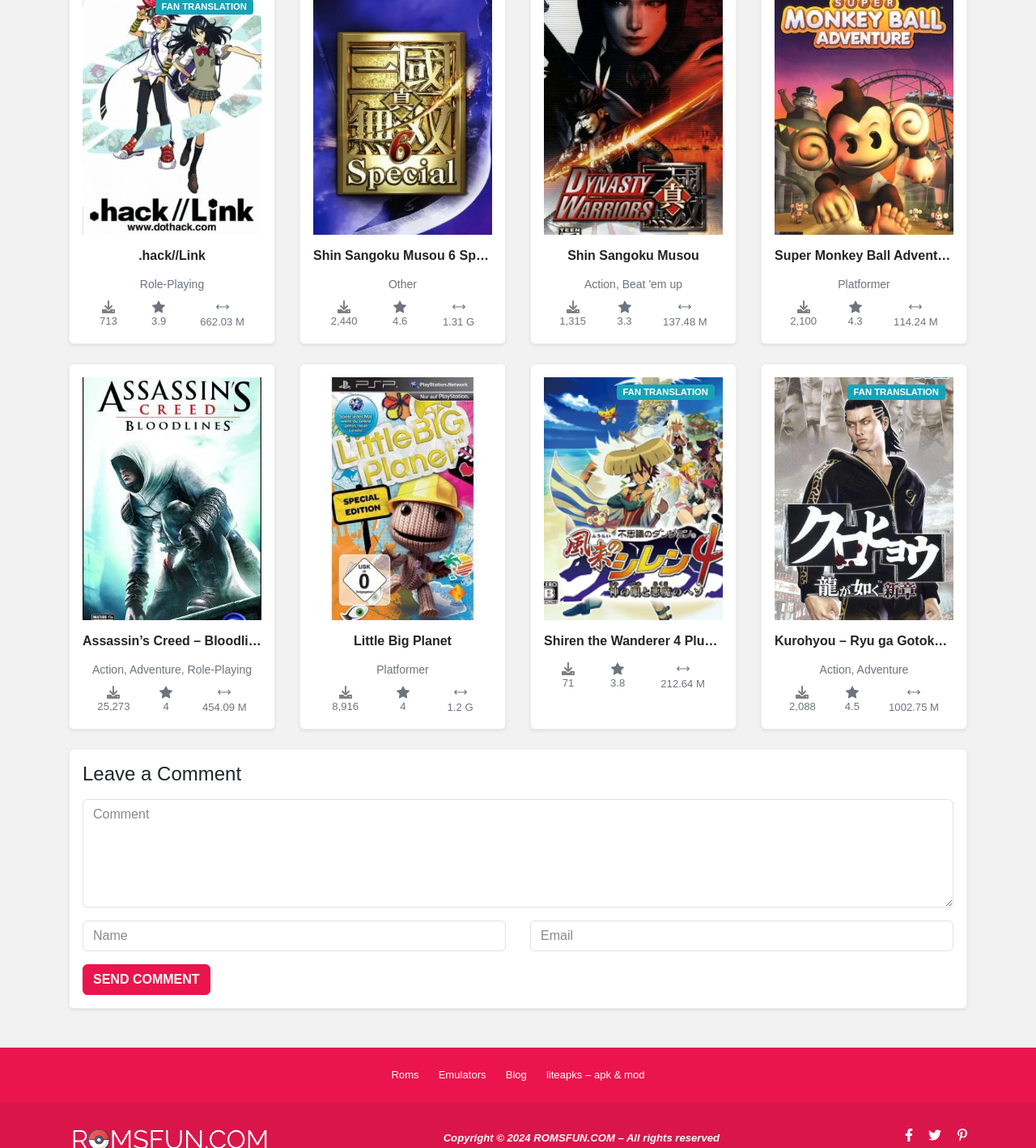Identify the bounding box coordinates of the specific part of the webpage to click to complete this instruction: "Leave a comment".

[0.08, 0.664, 0.92, 0.685]